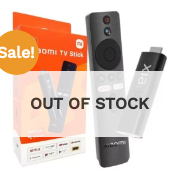From the details in the image, provide a thorough response to the question: What is the purpose of the device?

The device is for streaming because it is a streaming media device, and it is designed to enhance the viewing experience for streaming enthusiasts, as mentioned in the caption.